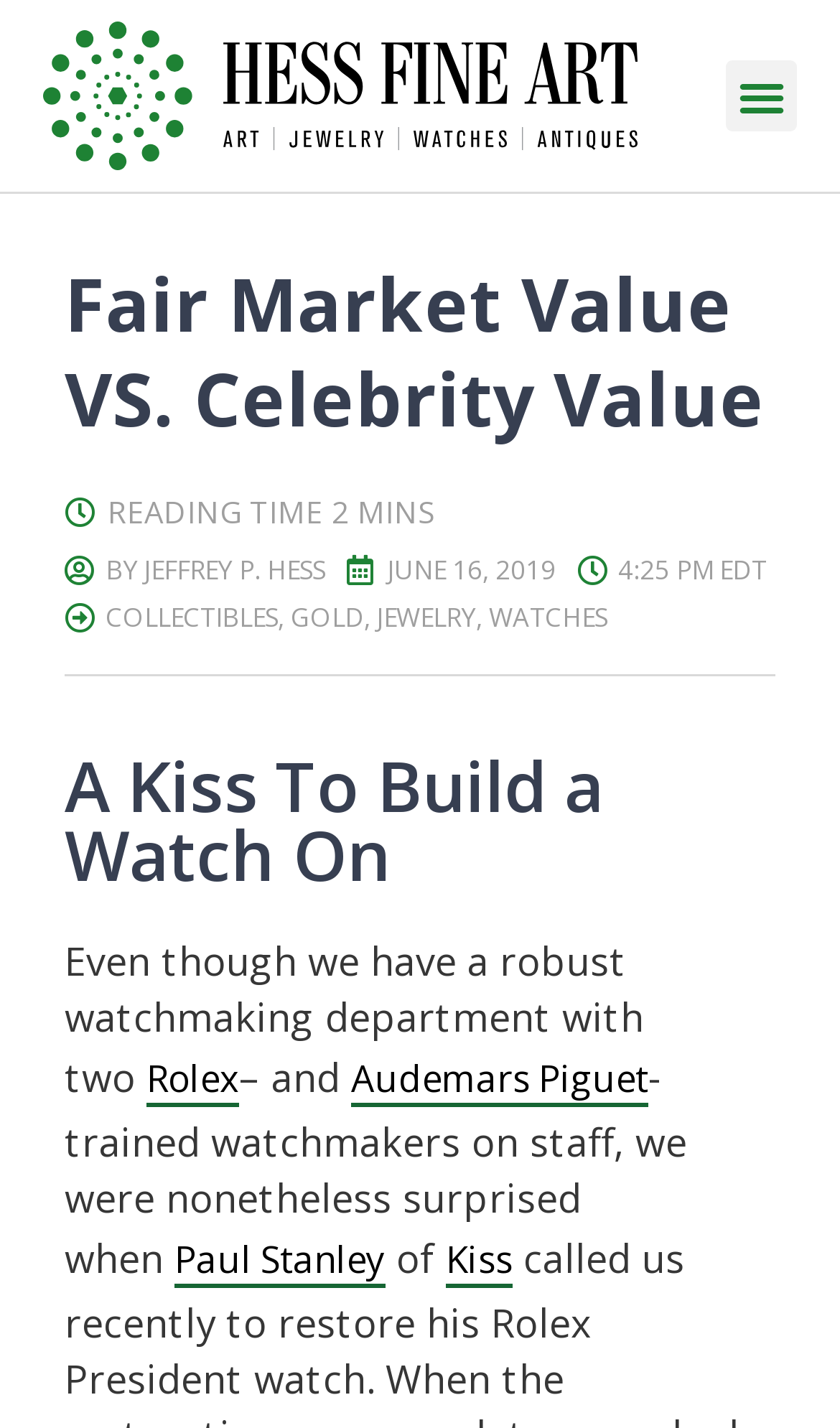Please respond to the question with a concise word or phrase:
What categories are listed below the article title?

Collectibles, Gold, Jewelry, Watches